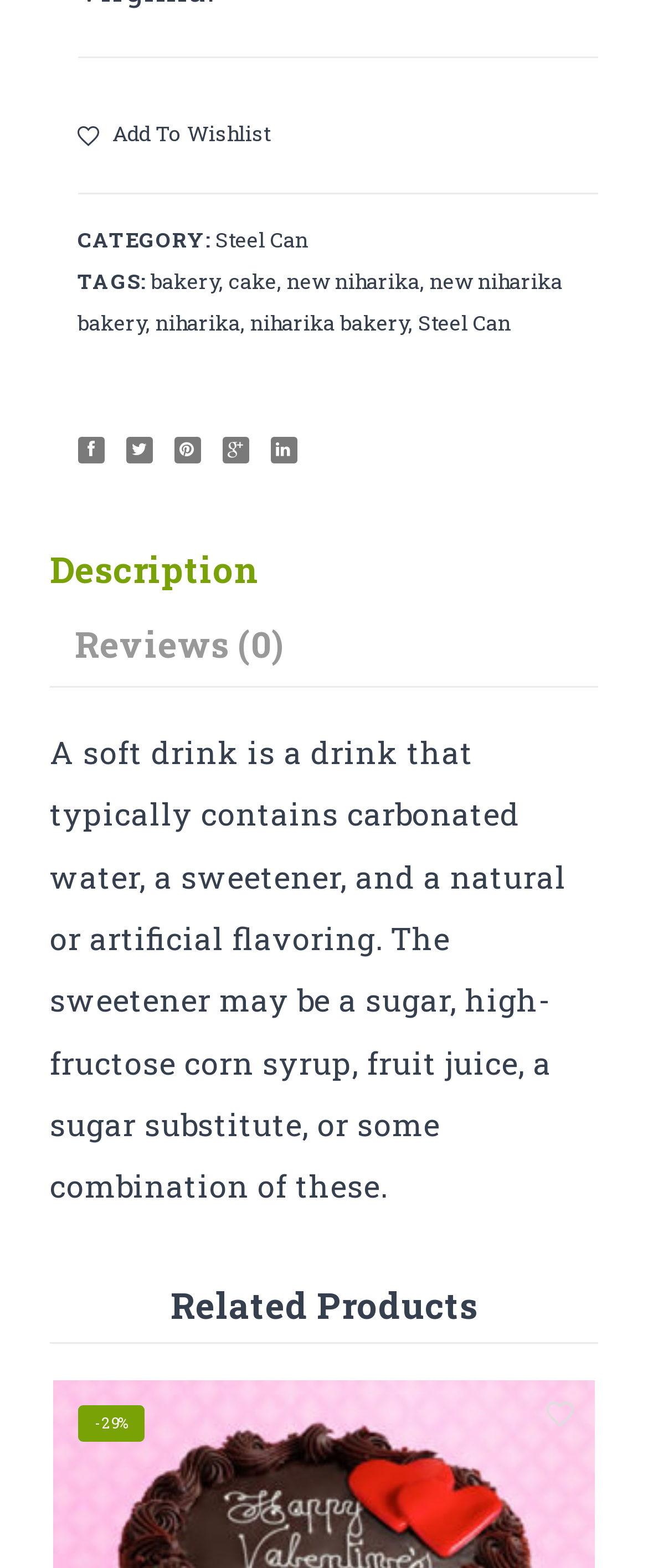Predict the bounding box coordinates for the UI element described as: "bakery". The coordinates should be four float numbers between 0 and 1, presented as [left, top, right, bottom].

[0.232, 0.17, 0.337, 0.187]